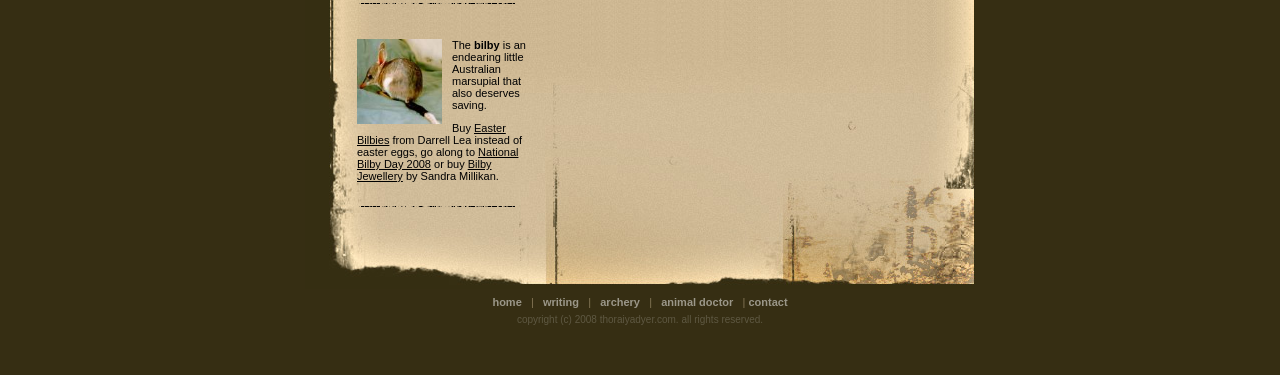Please respond to the question with a concise word or phrase:
What is the Australian marsupial mentioned?

Bilby